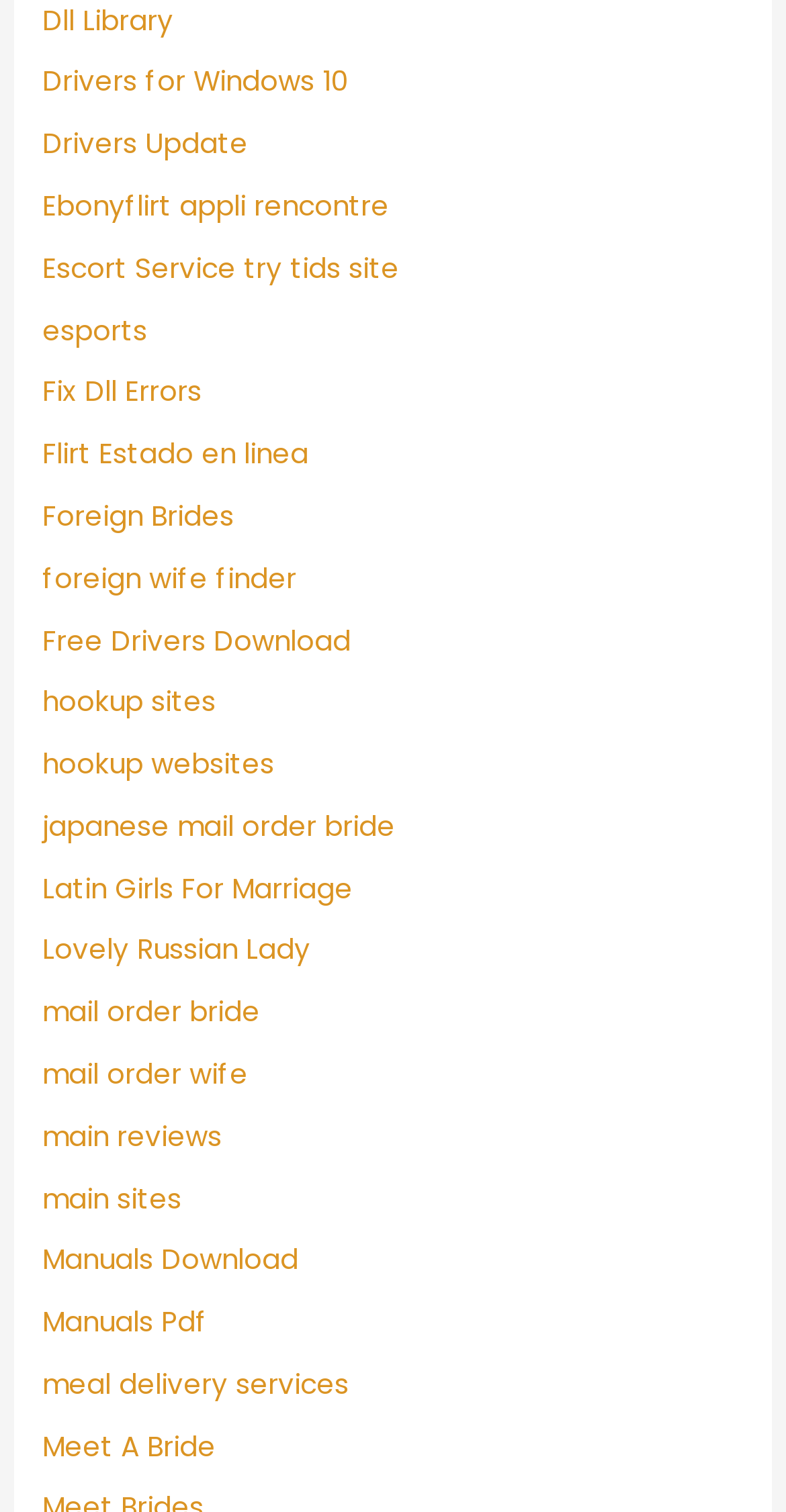From the given element description: "meal delivery services", find the bounding box for the UI element. Provide the coordinates as four float numbers between 0 and 1, in the order [left, top, right, bottom].

[0.054, 0.903, 0.444, 0.928]